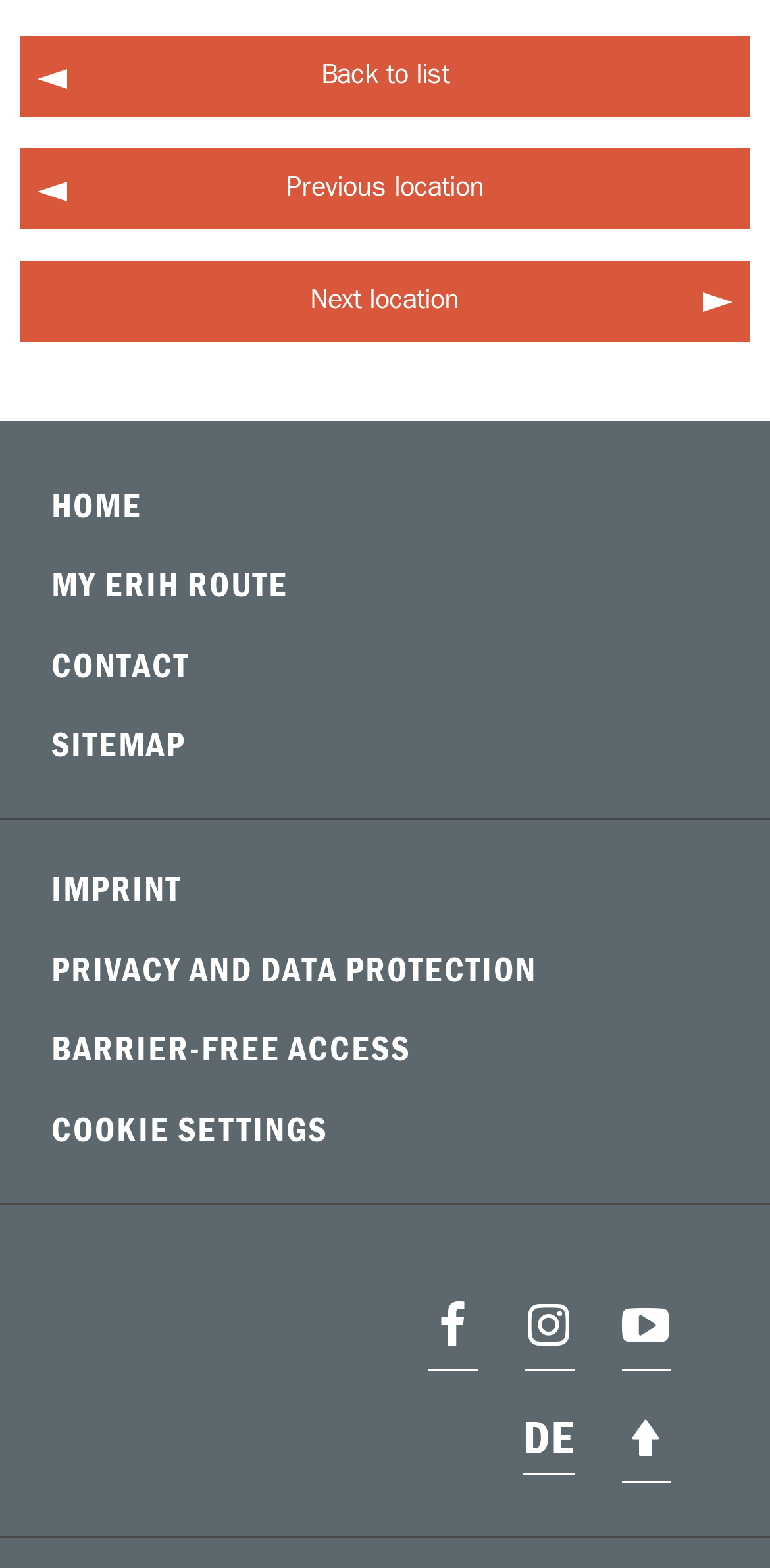Identify the bounding box coordinates of the area that should be clicked in order to complete the given instruction: "visit previous location". The bounding box coordinates should be four float numbers between 0 and 1, i.e., [left, top, right, bottom].

[0.026, 0.094, 0.974, 0.146]